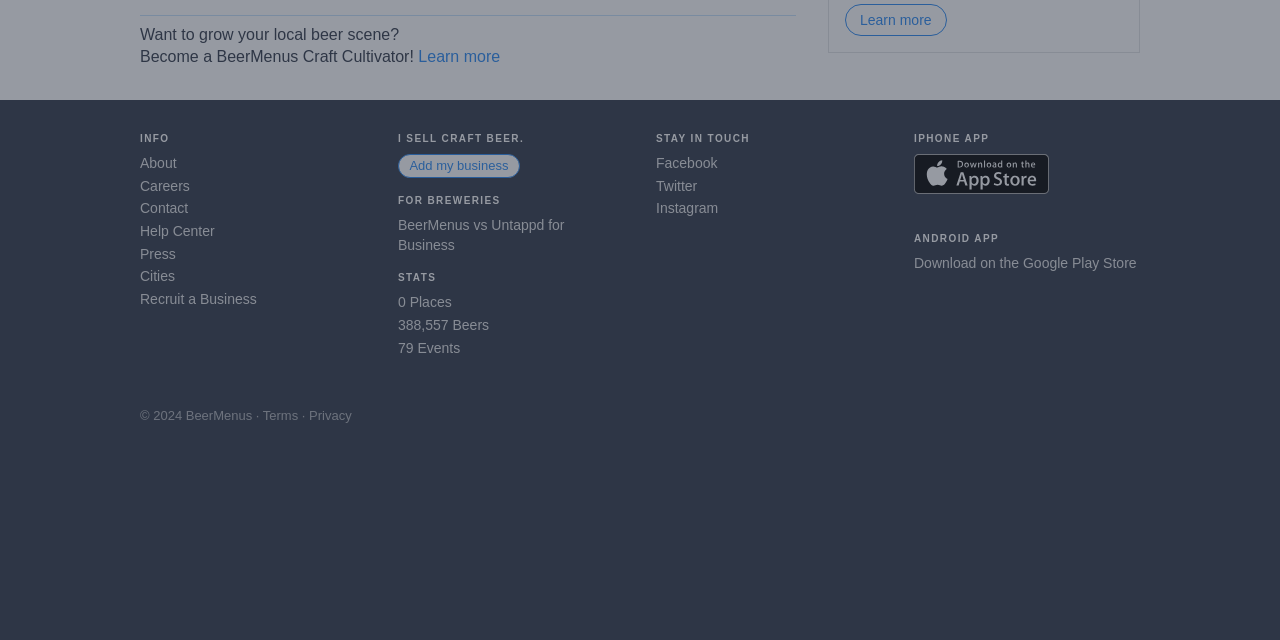Given the description of a UI element: "Learn more", identify the bounding box coordinates of the matching element in the webpage screenshot.

[0.66, 0.006, 0.74, 0.056]